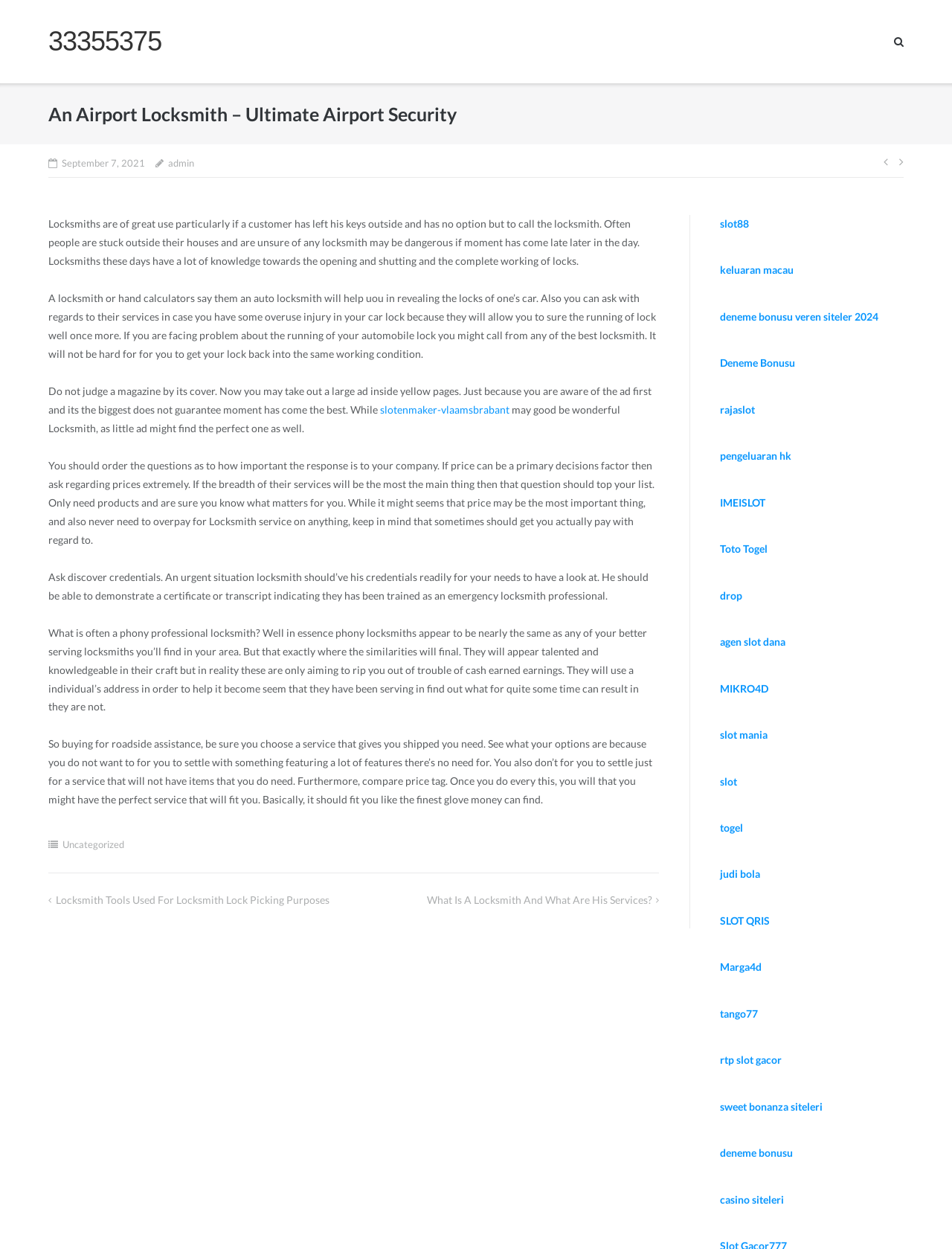Provide the bounding box coordinates of the HTML element this sentence describes: "agen slot dana". The bounding box coordinates consist of four float numbers between 0 and 1, i.e., [left, top, right, bottom].

[0.756, 0.509, 0.825, 0.519]